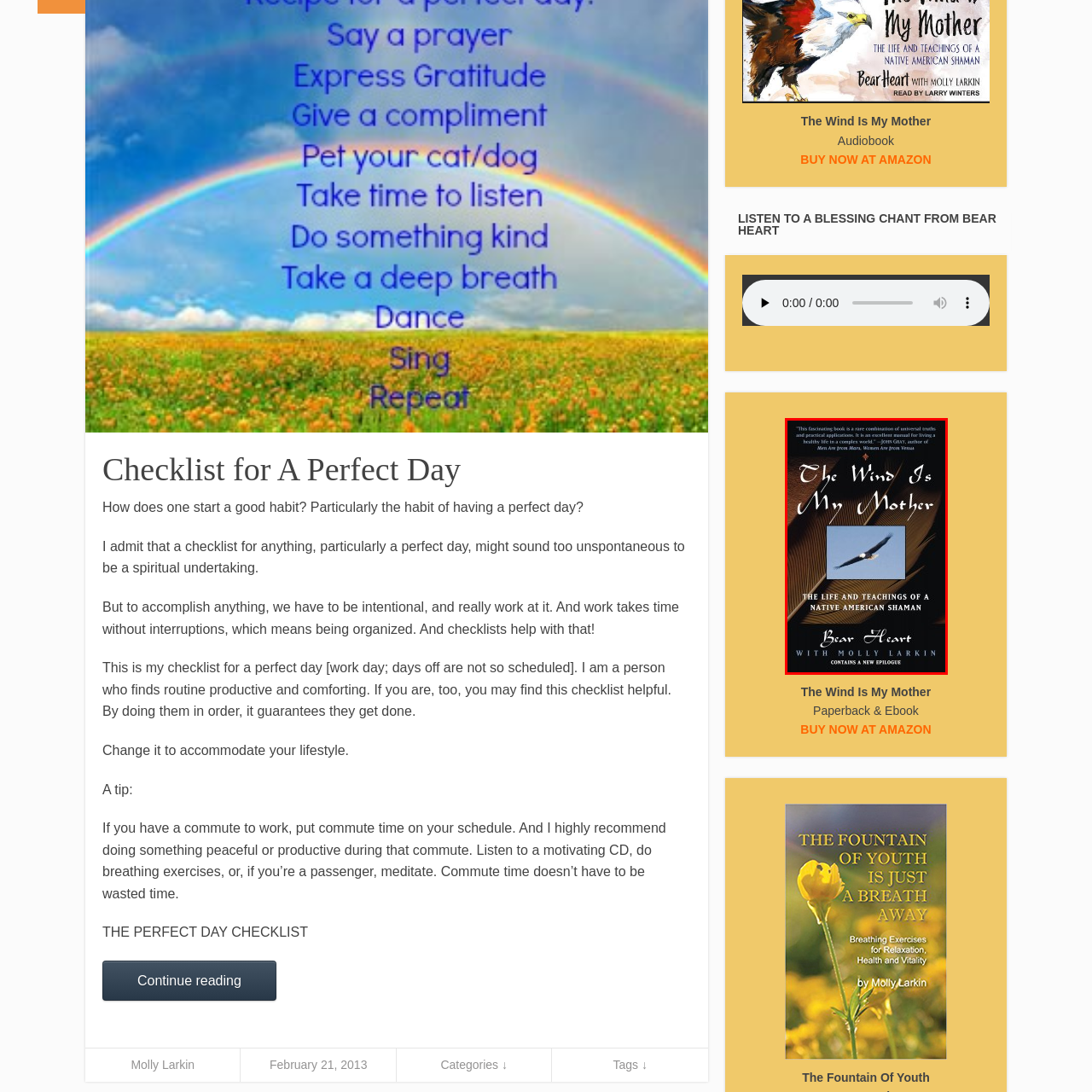Who is the co-author of the book?
Direct your attention to the area of the image outlined in red and provide a detailed response based on the visual information available.

The book is co-authored with Molly Larkin, as mentioned in the caption, indicating that she contributed to the writing of the book alongside Bear Heart.